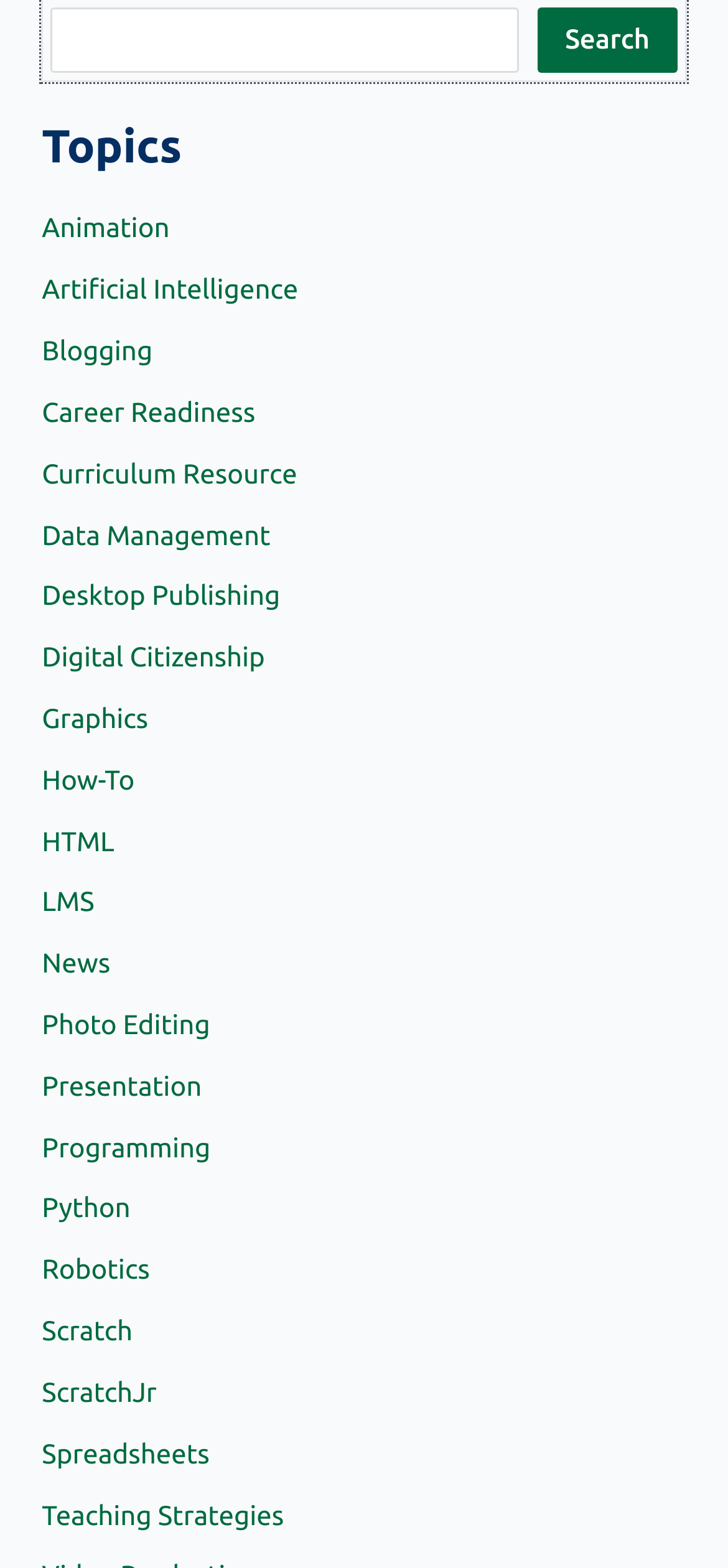Locate the bounding box coordinates of the element that should be clicked to execute the following instruction: "Search for a topic".

[0.07, 0.004, 0.713, 0.046]